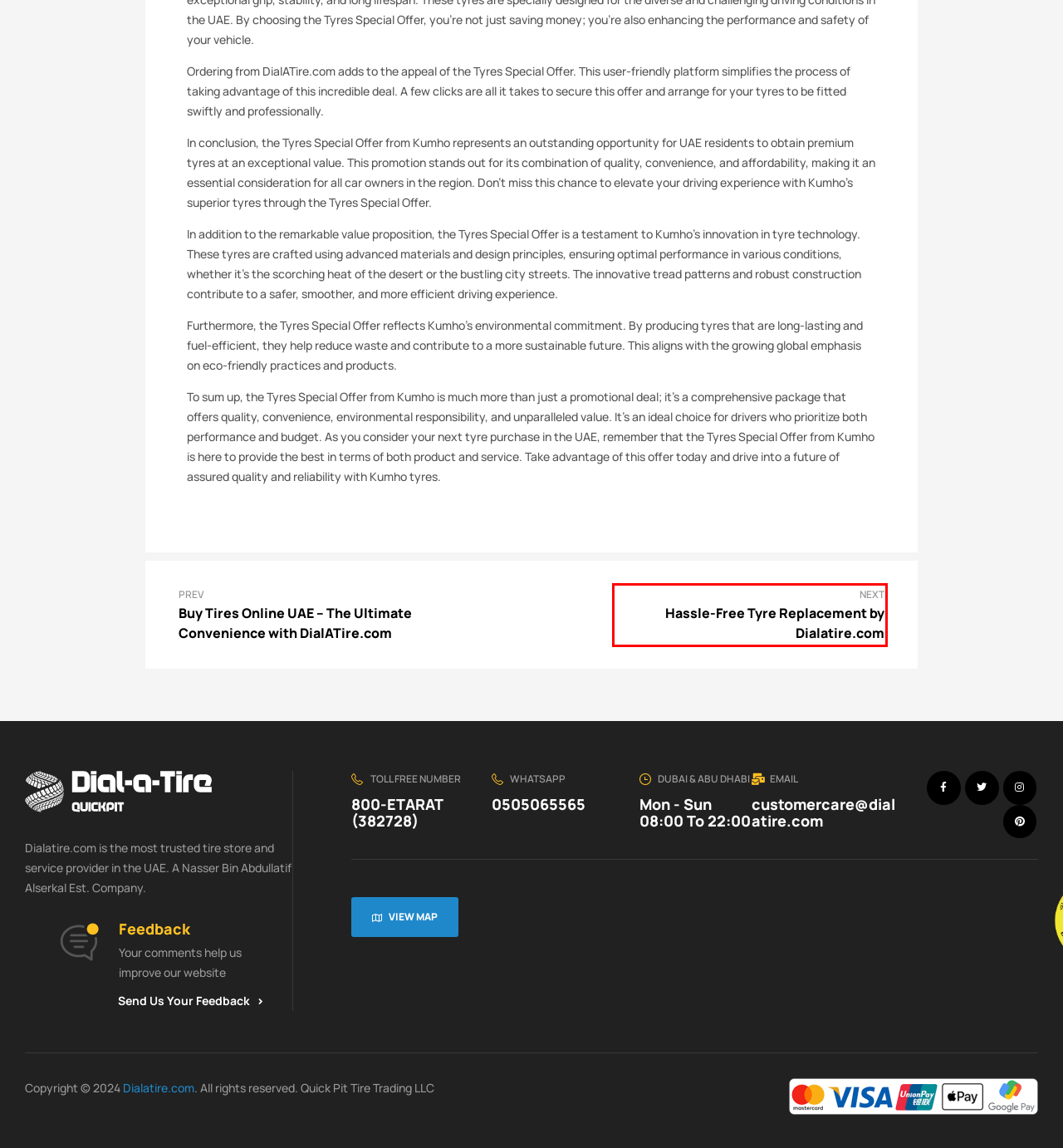With the provided screenshot showing a webpage and a red bounding box, determine which webpage description best fits the new page that appears after clicking the element inside the red box. Here are the options:
A. Hassle Free Tyre Replacement with Dialatire
B. Contact | Dialatire.com
C. Buy Tires Online UAE: Shop with DialATire.com
D. Dial-A-Tire Archives | Dialatire.com
E. My account | Dialatire.com
F. Who we are | Dialatire.com
G. Kumho Archives | Dialatire.com
H. Cart | Dialatire.com

A